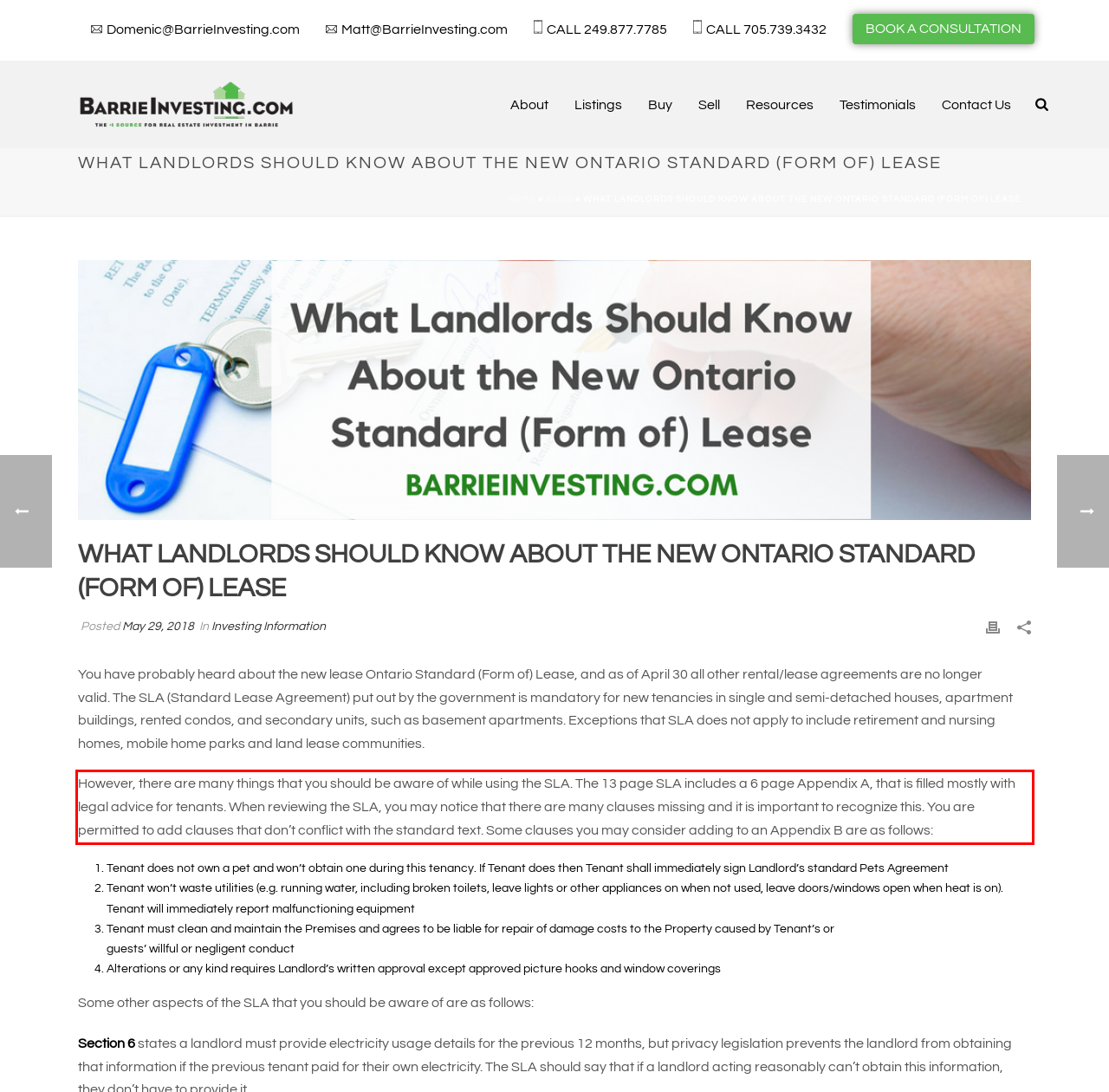Using the webpage screenshot, recognize and capture the text within the red bounding box.

However, there are many things that you should be aware of while using the SLA. The 13 page SLA includes a 6 page Appendix A, that is filled mostly with legal advice for tenants. When reviewing the SLA, you may notice that there are many clauses missing and it is important to recognize this. You are permitted to add clauses that don’t conflict with the standard text. Some clauses you may consider adding to an Appendix B are as follows: